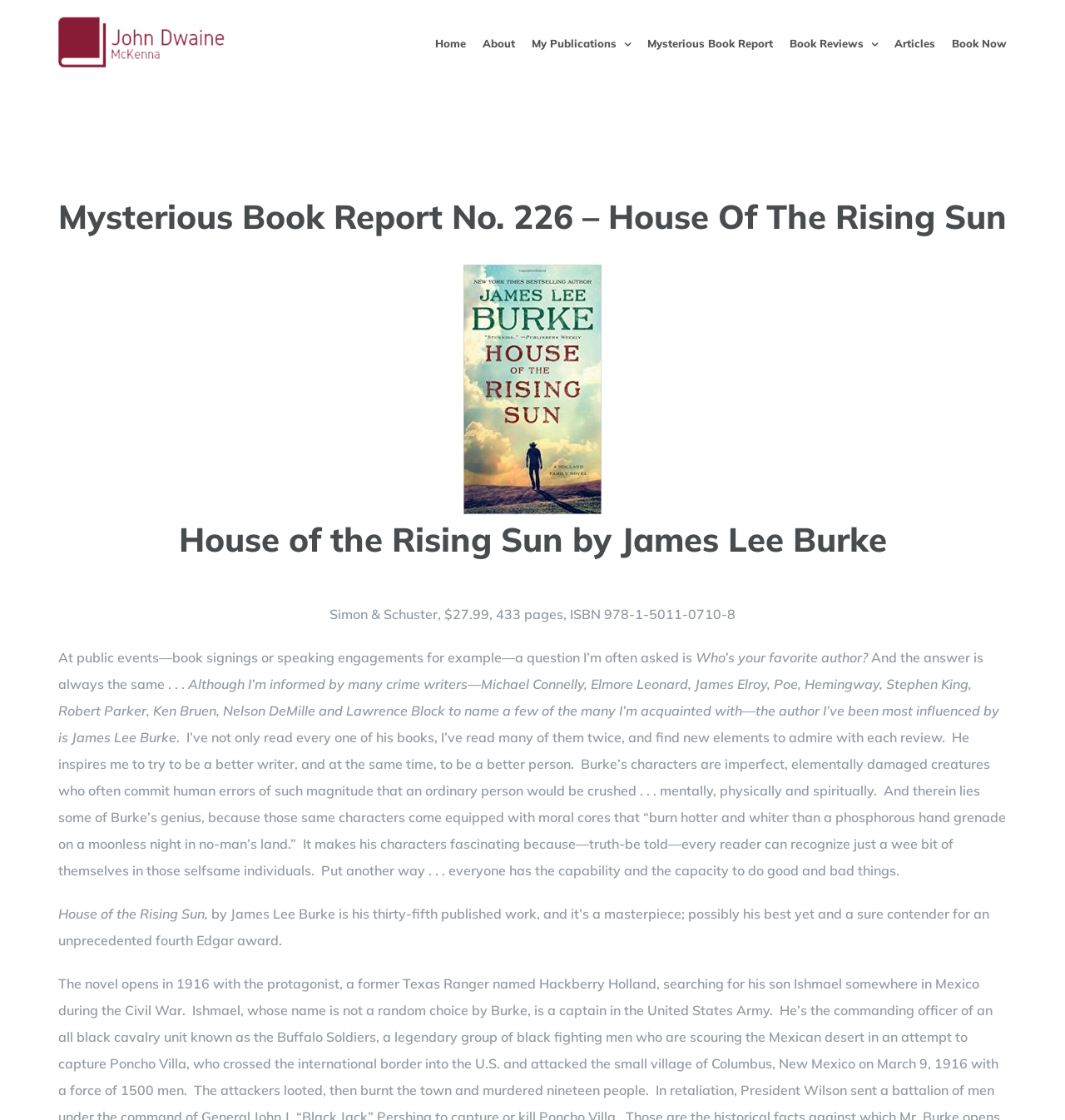What is the navigation menu item after 'About'?
Please provide a single word or phrase as your answer based on the image.

My Publications